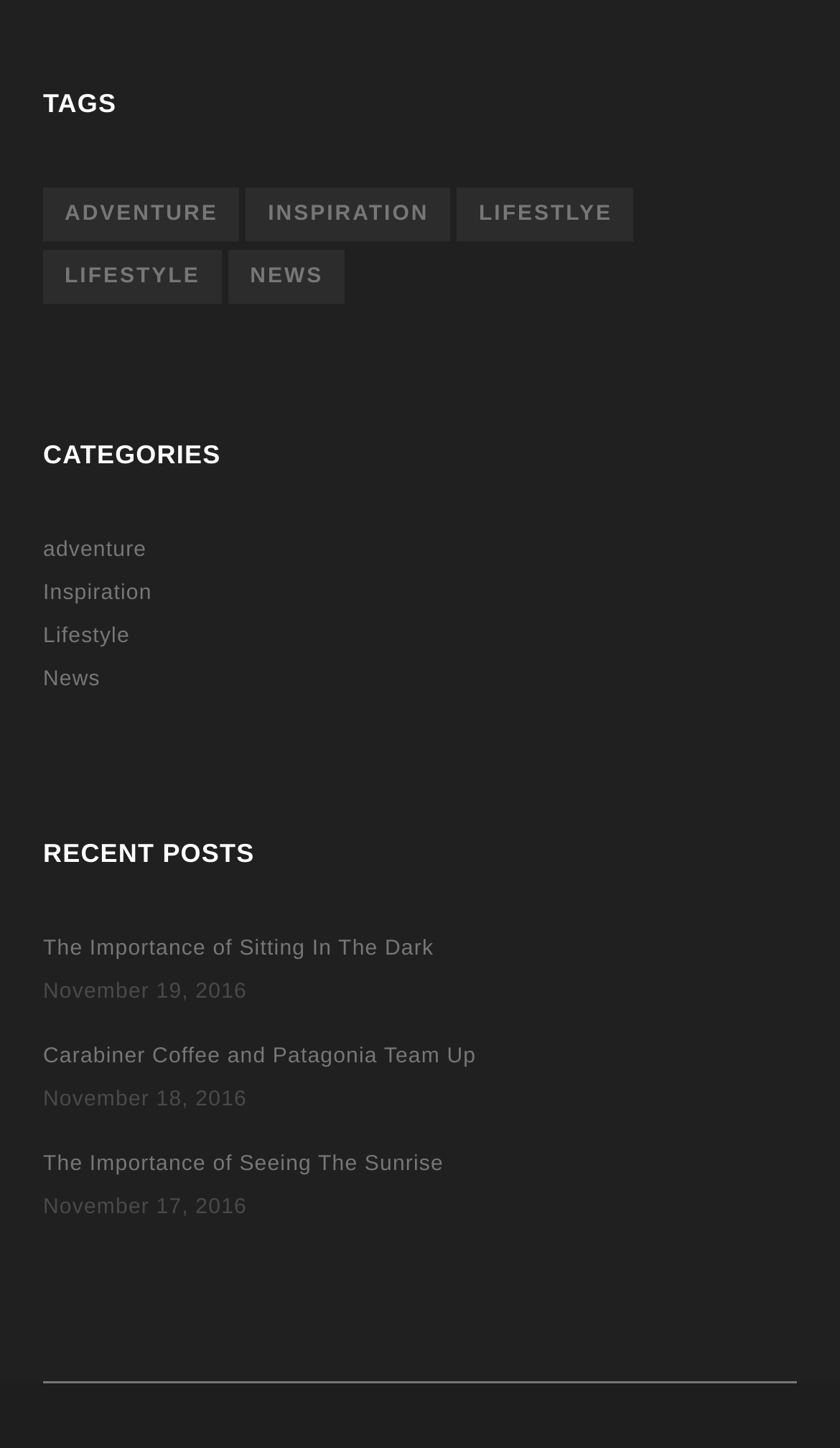Bounding box coordinates should be provided in the format (top-left x, top-left y, bottom-right x, bottom-right y) with all values between 0 and 1. Identify the bounding box for this UI element: lifestlye

[0.544, 0.13, 0.755, 0.167]